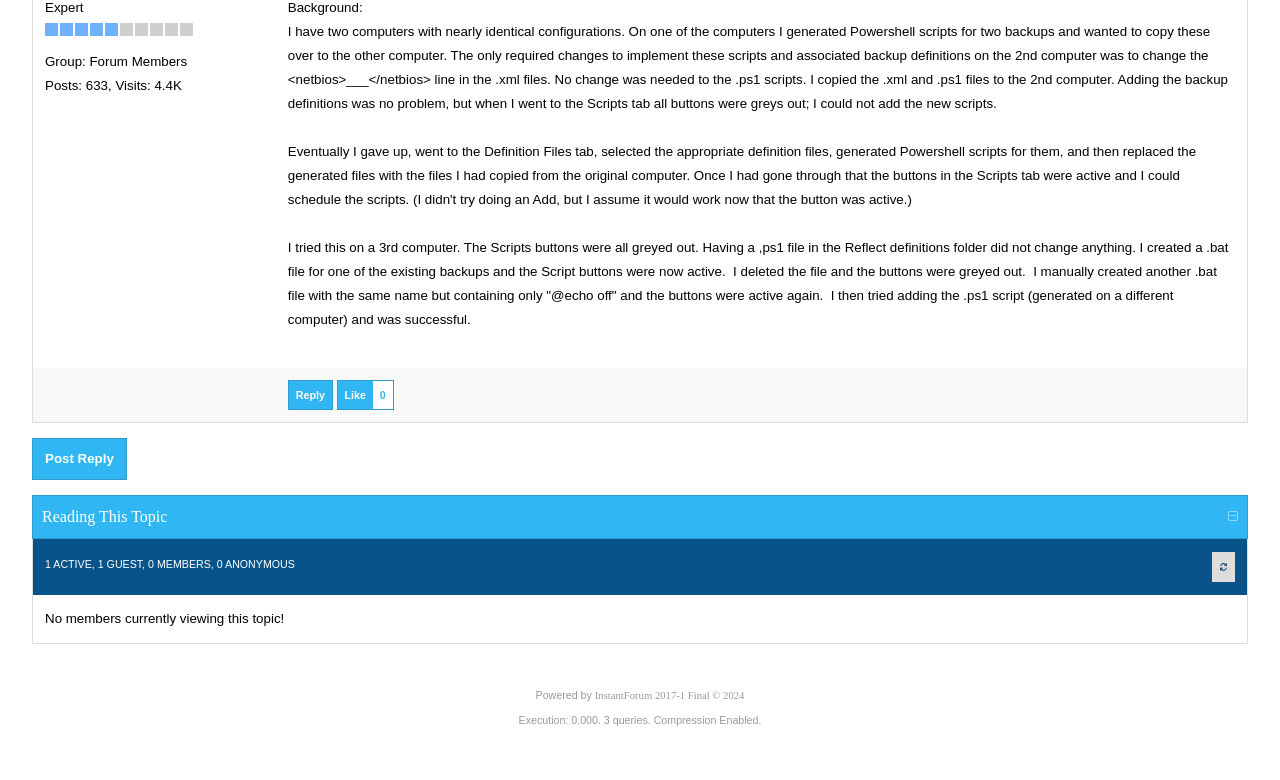Ascertain the bounding box coordinates for the UI element detailed here: "InstantForum 2017-1 Final © 2024". The coordinates should be provided as [left, top, right, bottom] with each value being a float between 0 and 1.

[0.465, 0.885, 0.582, 0.899]